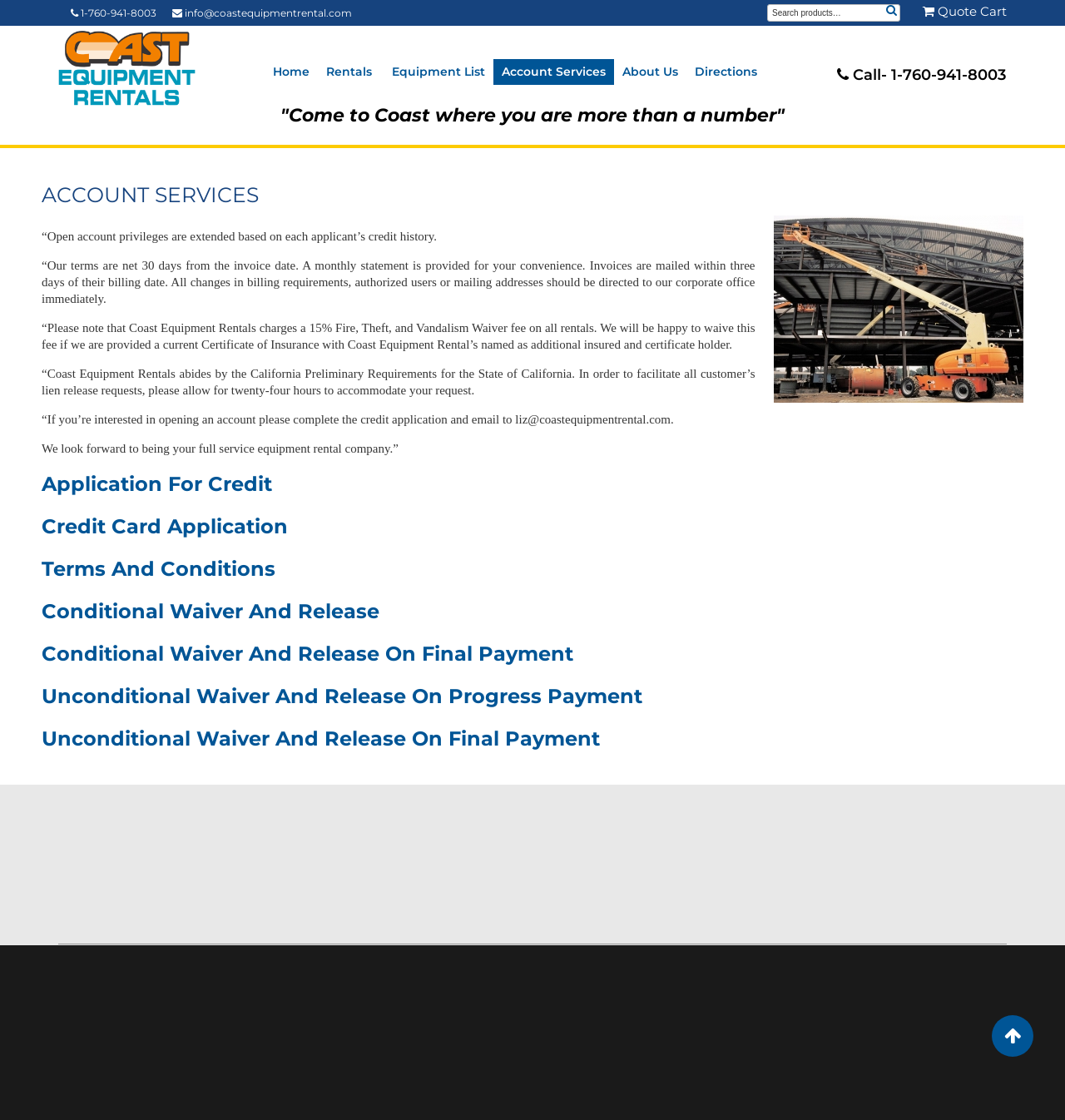Pinpoint the bounding box coordinates of the clickable element needed to complete the instruction: "View the terms and conditions". The coordinates should be provided as four float numbers between 0 and 1: [left, top, right, bottom].

[0.039, 0.497, 0.259, 0.519]